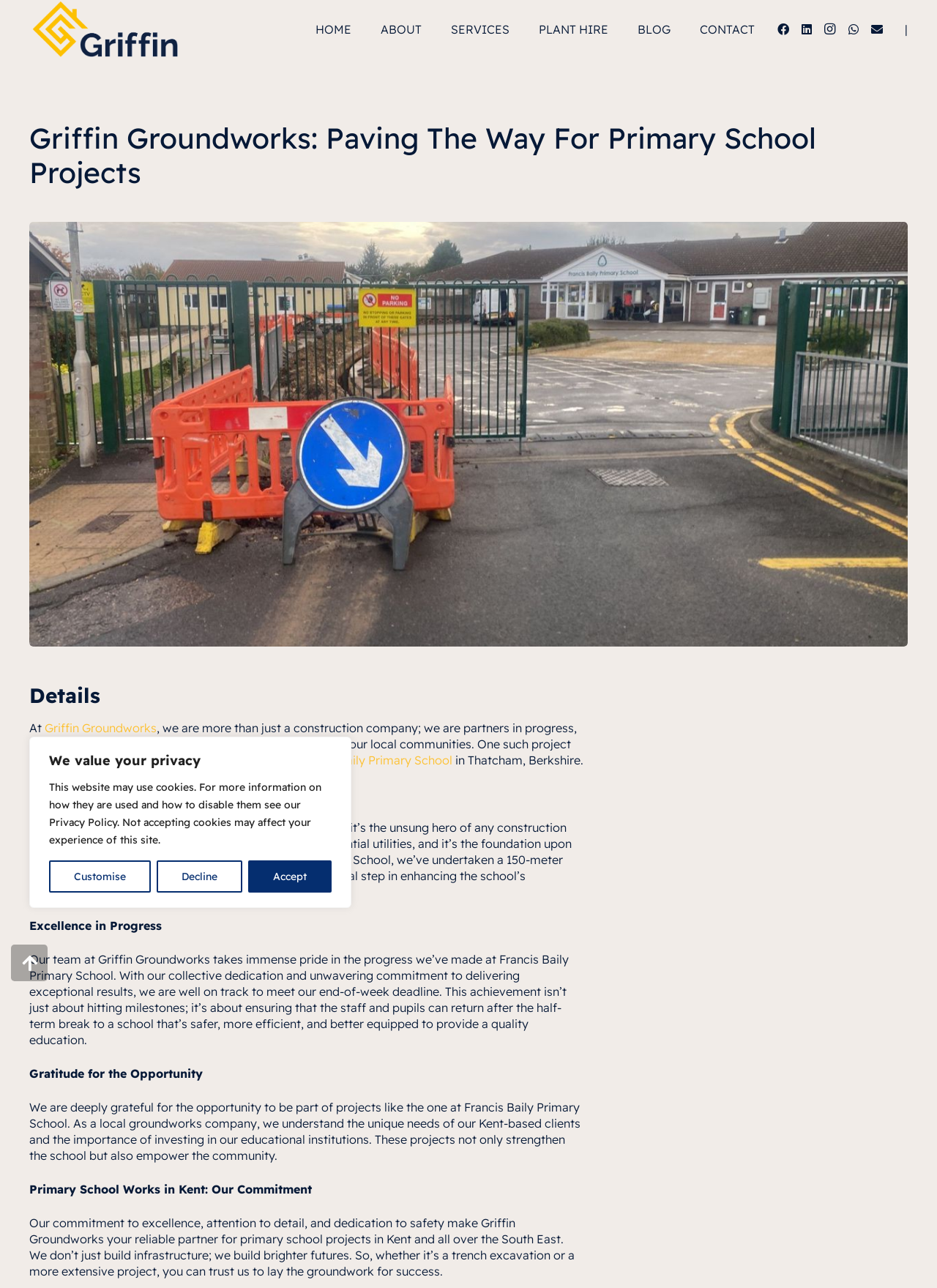What is the purpose of trench excavation in construction projects?
Answer the question in a detailed and comprehensive manner.

According to the webpage, trench excavation is a critical process that lays the groundwork for essential utilities, and it's the foundation upon which future development stands.